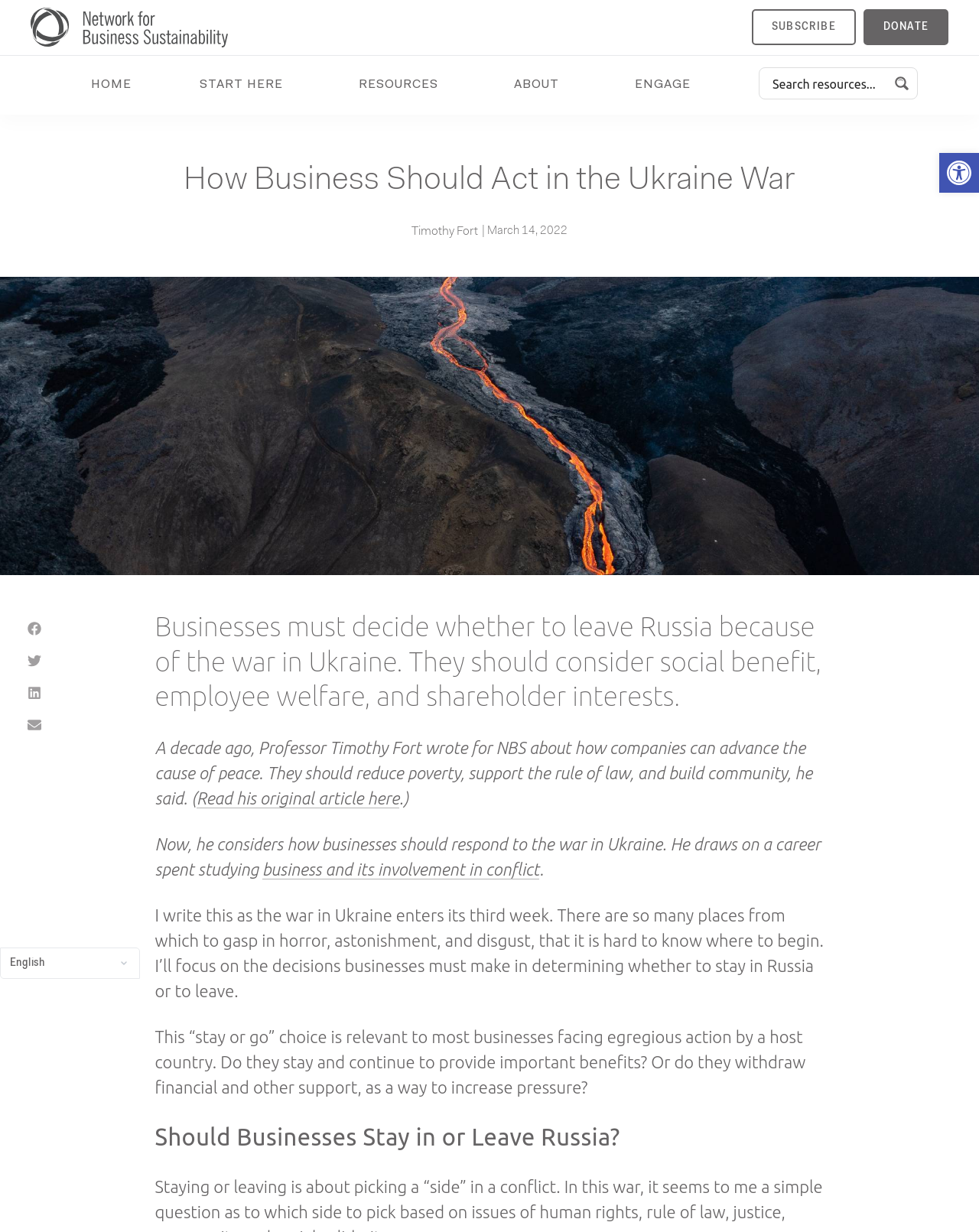Deliver a detailed narrative of the webpage's visual and textual elements.

The webpage is about businesses' decisions regarding their presence in Russia amidst the war in Ukraine. At the top, there is a toolbar with an accessibility tools link and an NBS logo image. Below the toolbar, there are several links, including "HOME", "START HERE", "RESOURCES", "ABOUT", and "ENGAGE", which are likely part of the website's main navigation. 

To the right of these links, there is a search form with a search input box and a search magnifier button. Above the search form, there are links to subscribe and donate. 

The main content of the webpage starts with a heading that reads "How Business Should Act in the Ukraine War". Below this heading, there is a link to the author, Timothy Fort, followed by a separator line and the publication date, March 14, 2022. 

There are social media sharing buttons for Facebook, Twitter, LinkedIn, and email below the author information. 

The main article starts with a heading that summarizes the content, which is about businesses deciding whether to leave Russia due to the war in Ukraine. The article is divided into sections, with headings such as "Should Businesses Stay in or Leave Russia?" 

Throughout the article, there are links to related content, including an original article by Professor Timothy Fort about how companies can advance the cause of peace. The article discusses the considerations businesses should take into account when deciding whether to stay in Russia or leave, including social benefit, employee welfare, and shareholder interests.